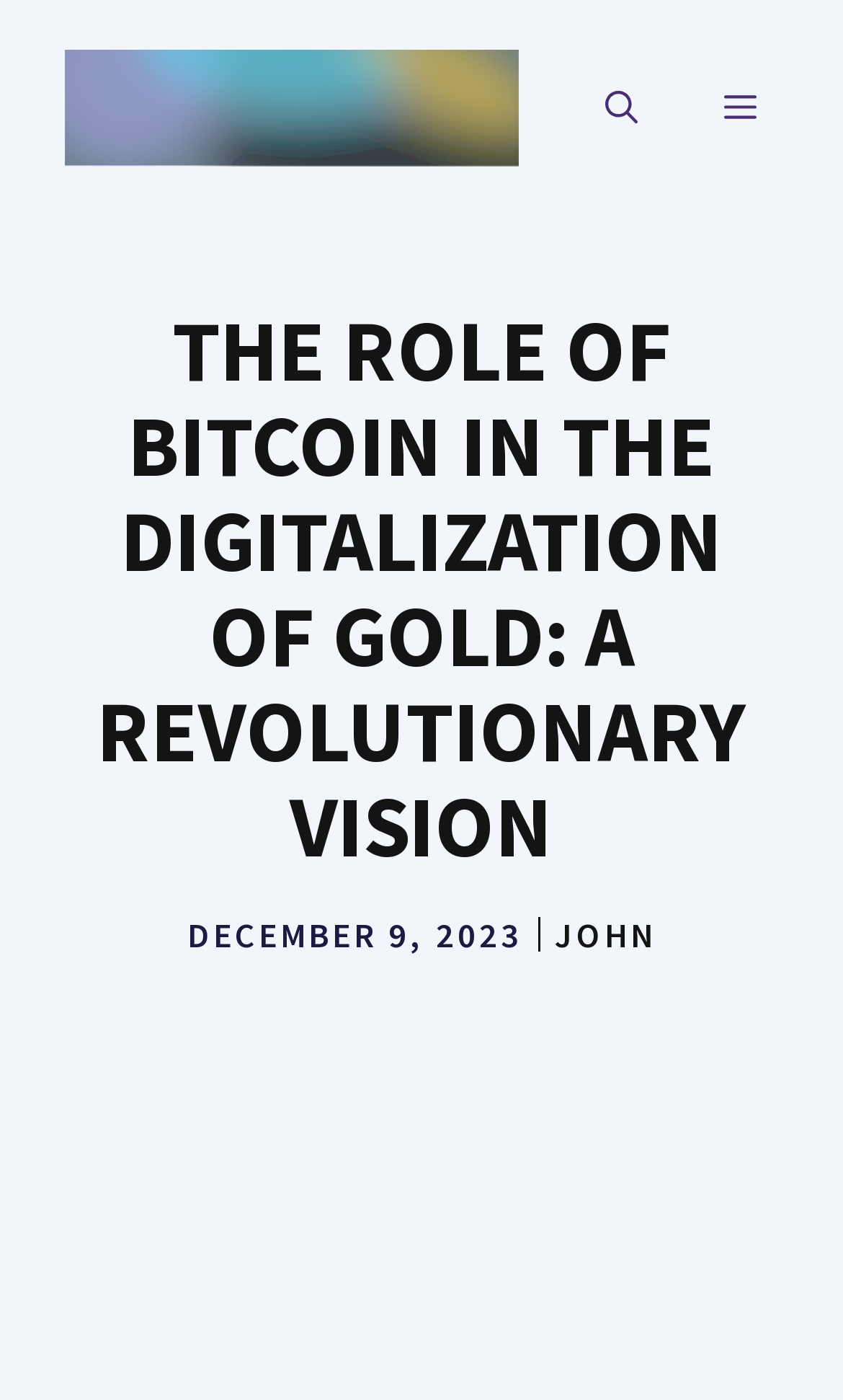Please extract the webpage's main title and generate its text content.

THE ROLE OF BITCOIN IN THE DIGITALIZATION OF GOLD: A REVOLUTIONARY VISION